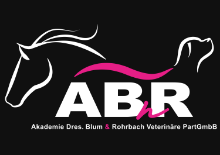Explain the details of the image you are viewing.

The image showcases the logo of ABnR Academy, prominently featuring the letters "ABR" in bold, stylized typography. The color scheme includes a striking contrast of white and magenta against a black background, enhancing visibility and impact. The logo is creatively designed with abstract representations of a horse's head on the left and a dog's head, suggesting a focus on veterinary and animal care education. Below the acronym "ABR," the full name of the academy—"Akademie Drs. Blum & Rohrbach Veterinäre PartGmbB"—is displayed in smaller type, indicating the institution's commitment to animal health and well-being. This image appears on a webpage that currently informs visitors that the site is under construction, while expressing gratitude for their patience.